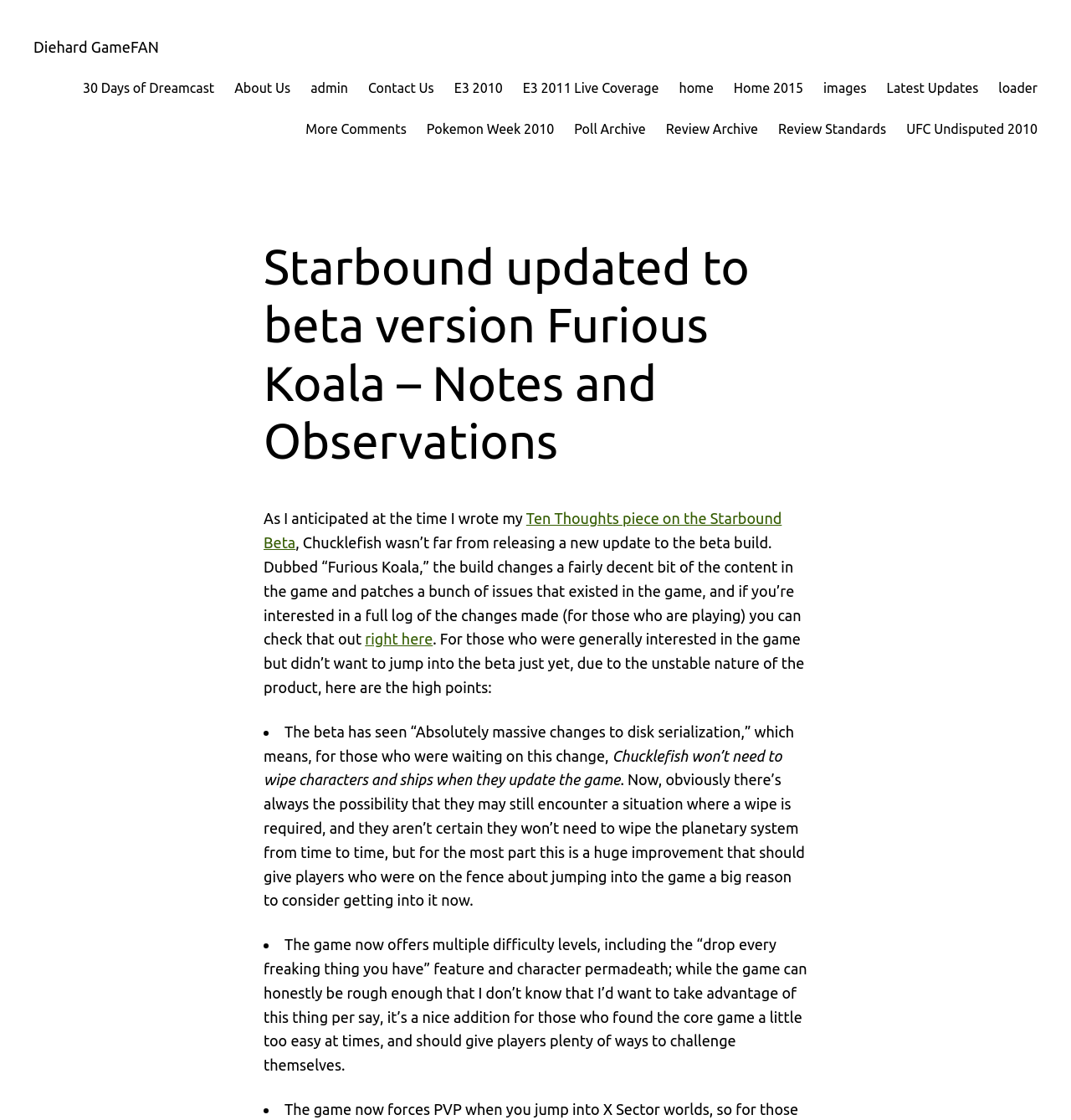Calculate the bounding box coordinates of the UI element given the description: "30 Days of Dreamcast".

[0.077, 0.069, 0.2, 0.088]